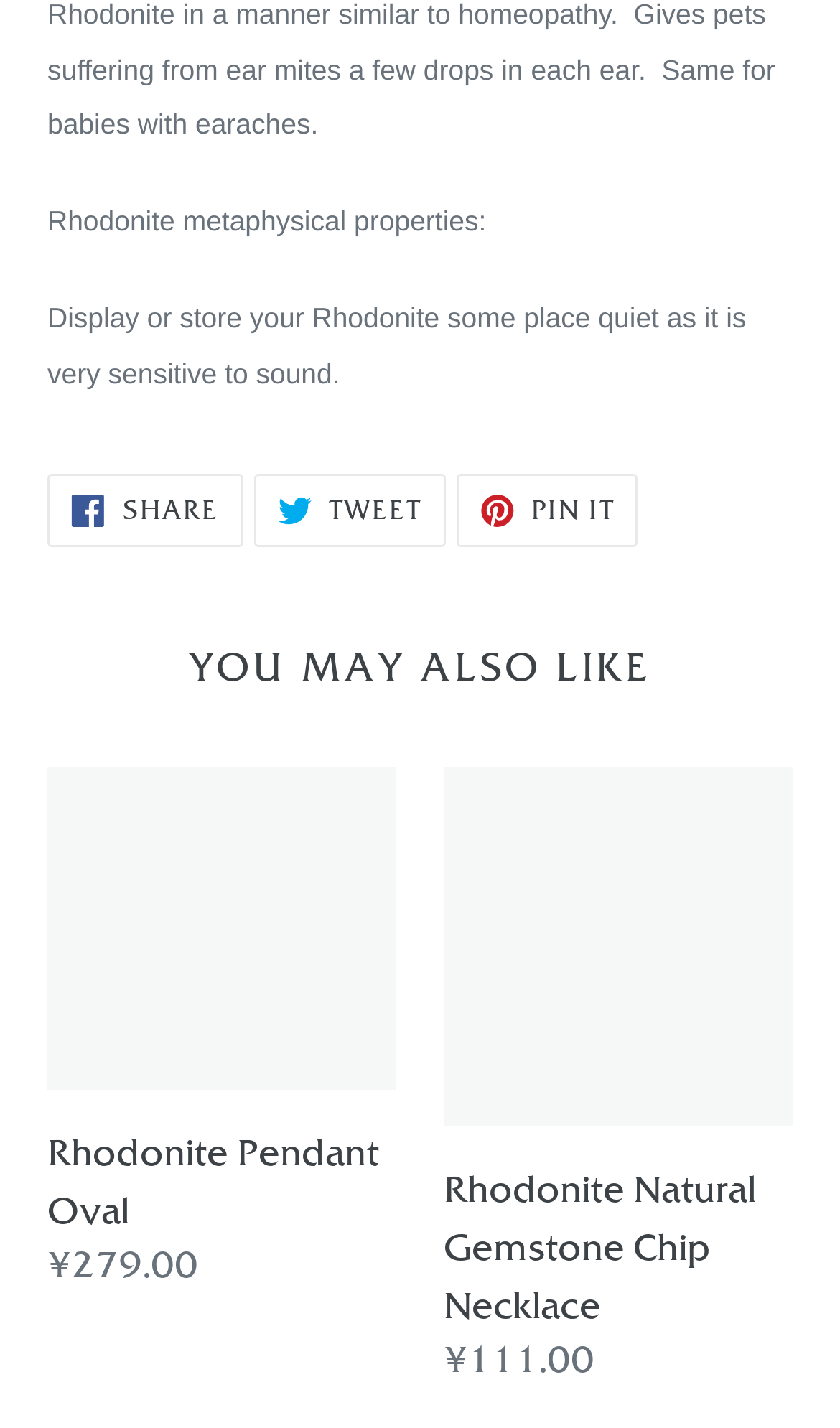Give a one-word or short-phrase answer to the following question: 
How many products are displayed?

2